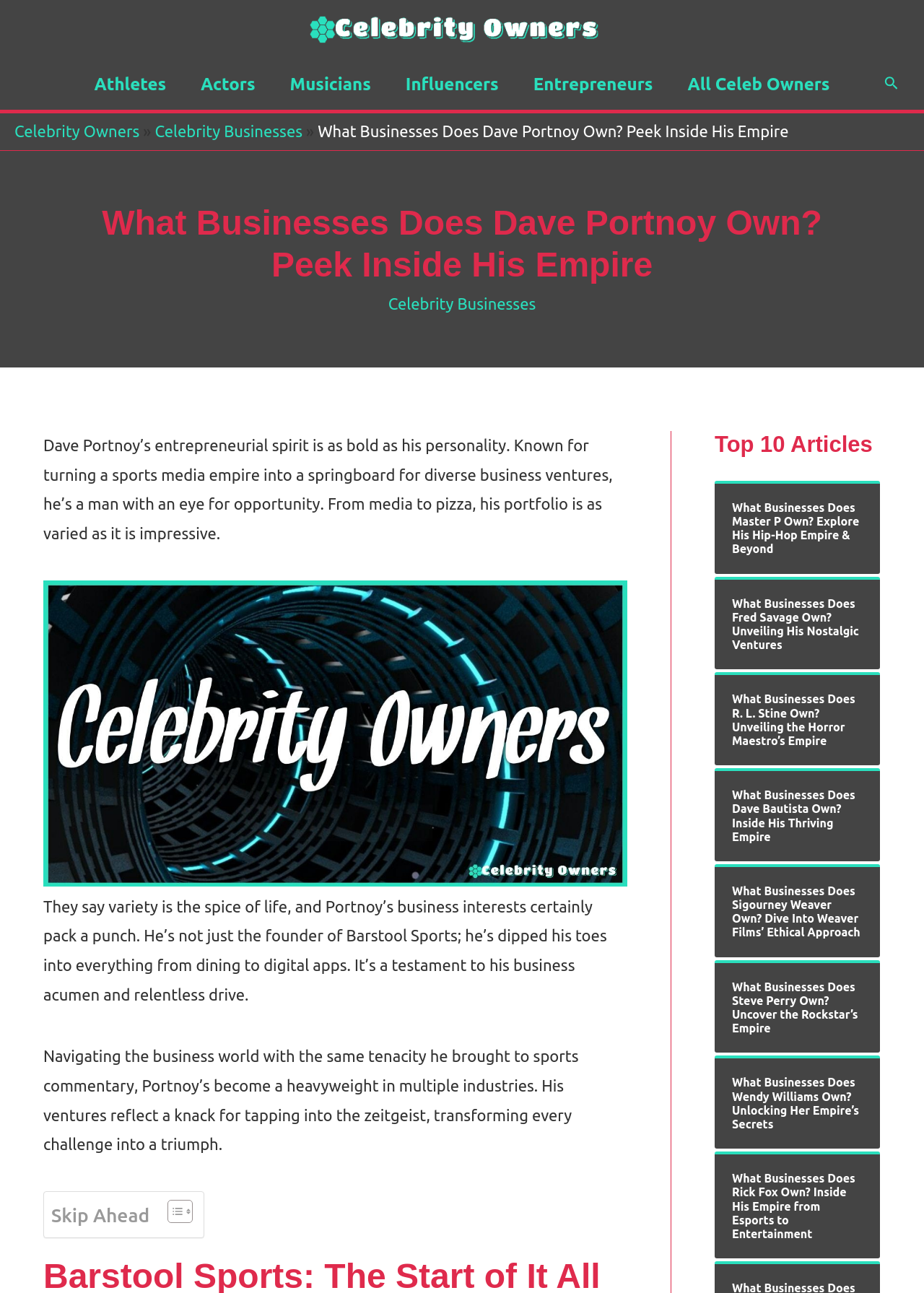Identify and extract the main heading of the webpage.

What Businesses Does Dave Portnoy Own? Peek Inside His Empire